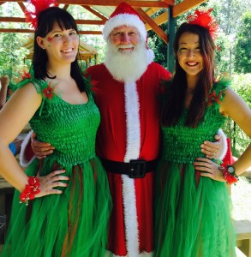Offer a detailed explanation of the image and its components.

In this festive scene, two women celebrate the holiday spirit alongside Santa Claus himself. Dressed in vibrant green dresses adorned with festive decorations, the women embody the cheerful essence of the season. Santa, wearing his classic red suit with a white beard, stands centrally, radiating warmth and joy. The backdrop, likely part of a cheerful outdoor setting, enhances the whimsical atmosphere, making this a perfect capture for holiday events themed around Christmas characters and celebrations. This image reflects the joy and excitement of community gatherings and events, particularly those designed for family-friendly fun, such as Christmas parties.